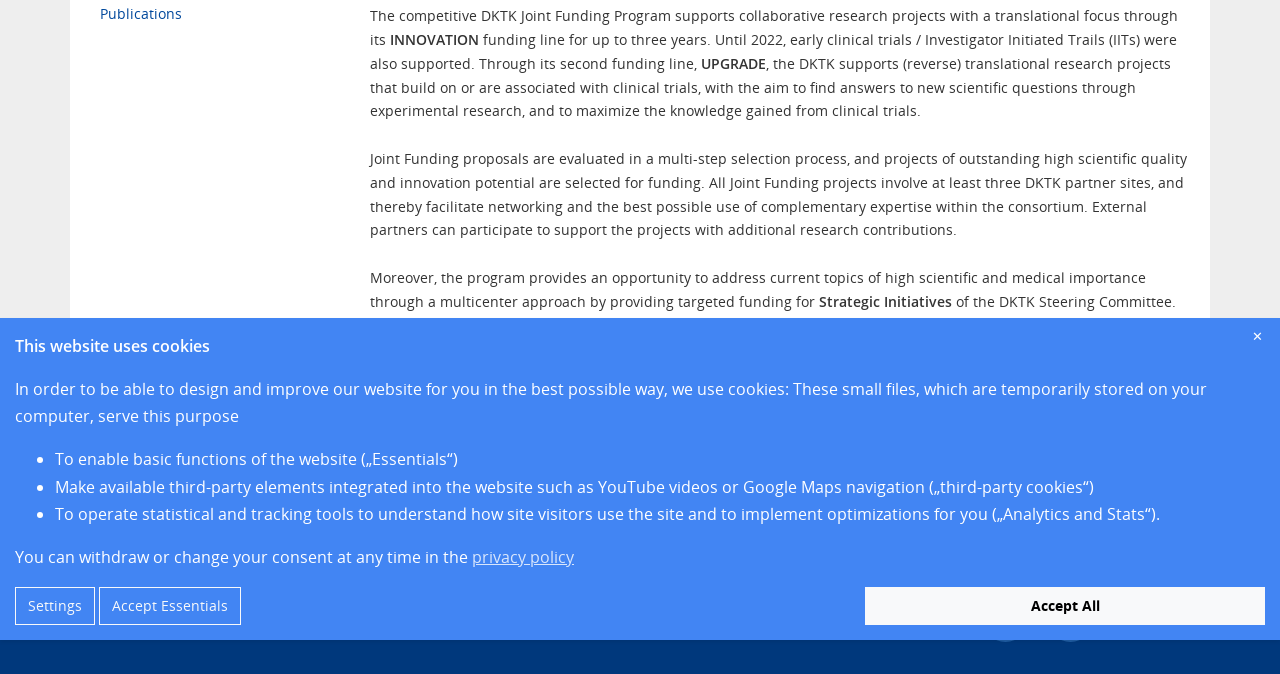Provide the bounding box coordinates of the HTML element described by the text: "Here". The coordinates should be in the format [left, top, right, bottom] with values between 0 and 1.

[0.289, 0.503, 0.315, 0.532]